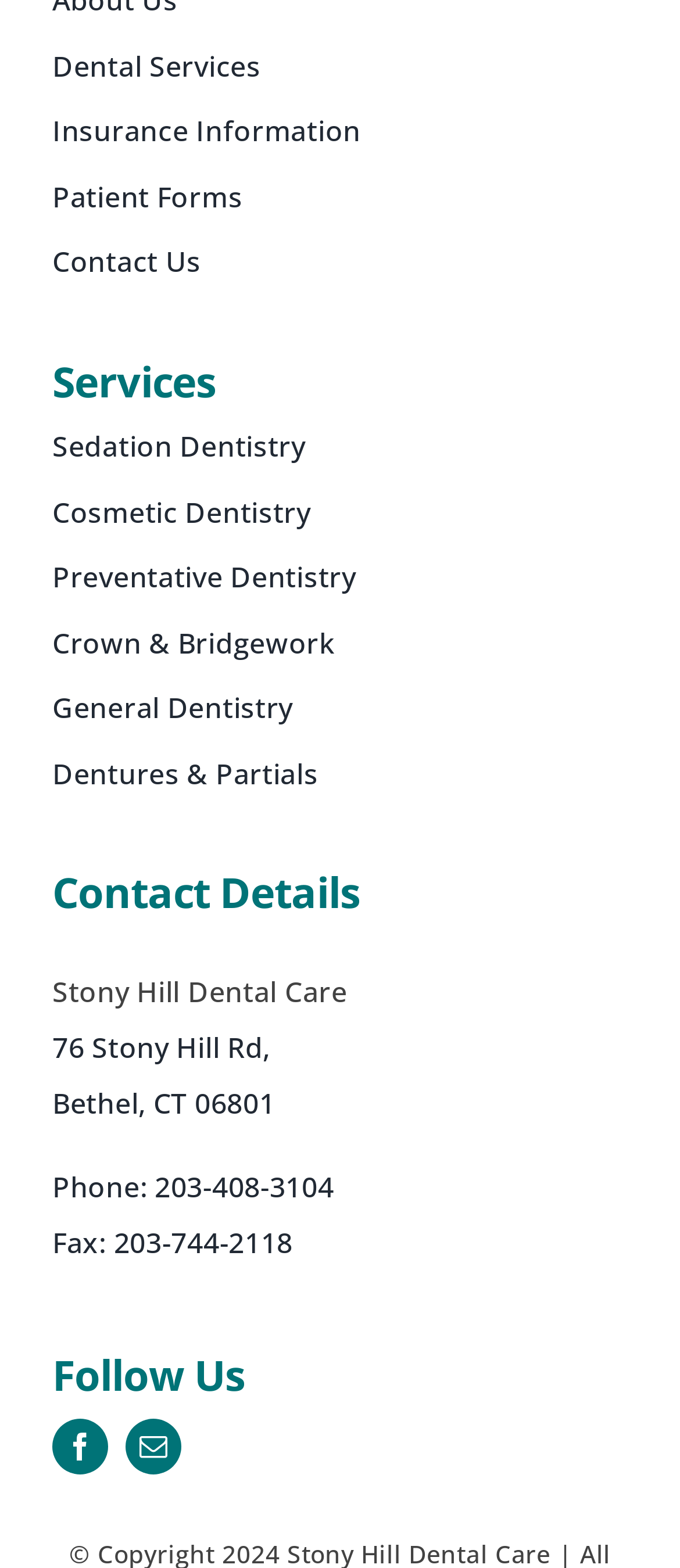Highlight the bounding box coordinates of the region I should click on to meet the following instruction: "Click on Dental Services".

[0.077, 0.027, 0.923, 0.069]